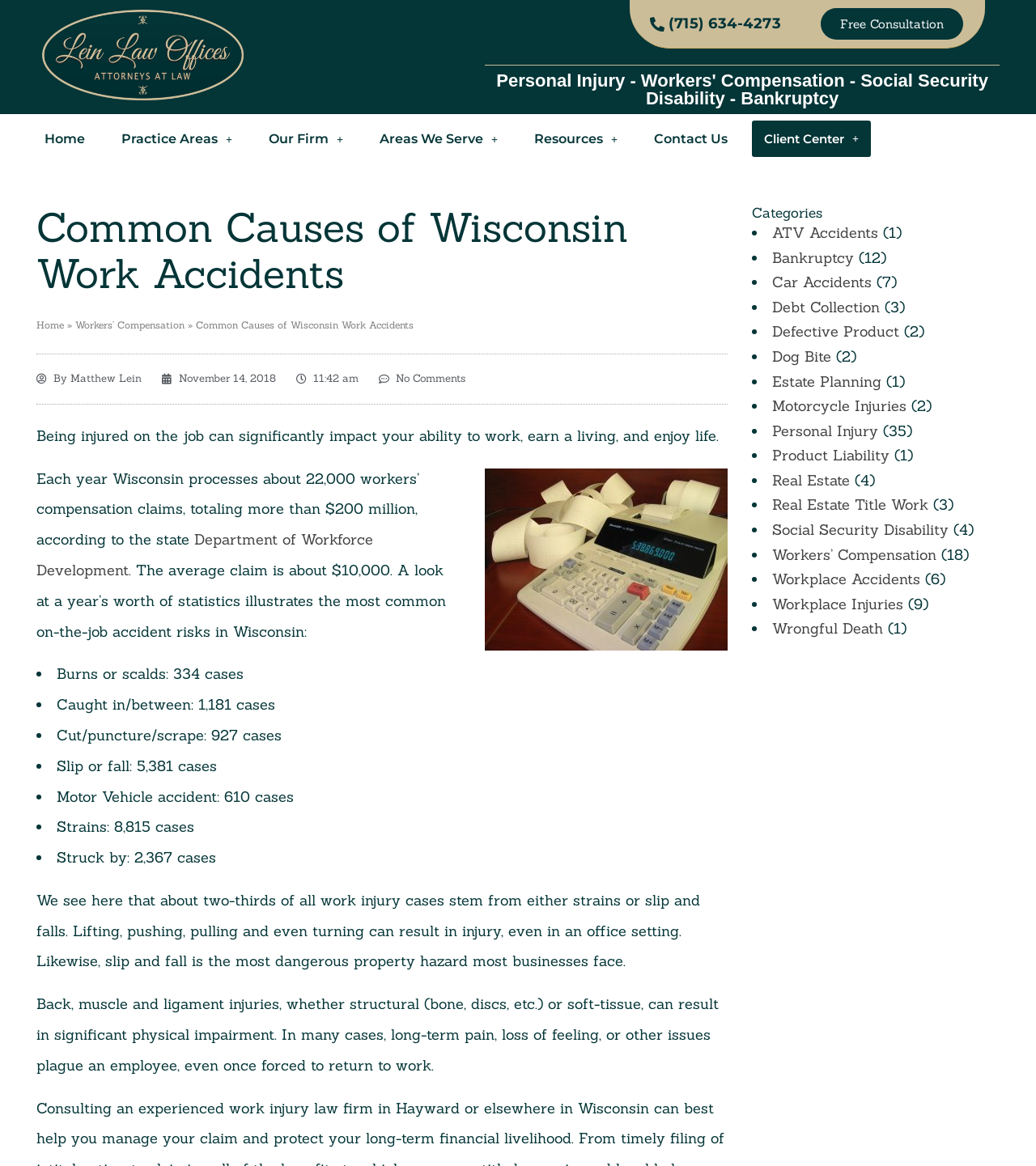Please locate the bounding box coordinates of the element that should be clicked to achieve the given instruction: "Navigate to the 'Practice Areas' page".

[0.105, 0.103, 0.236, 0.135]